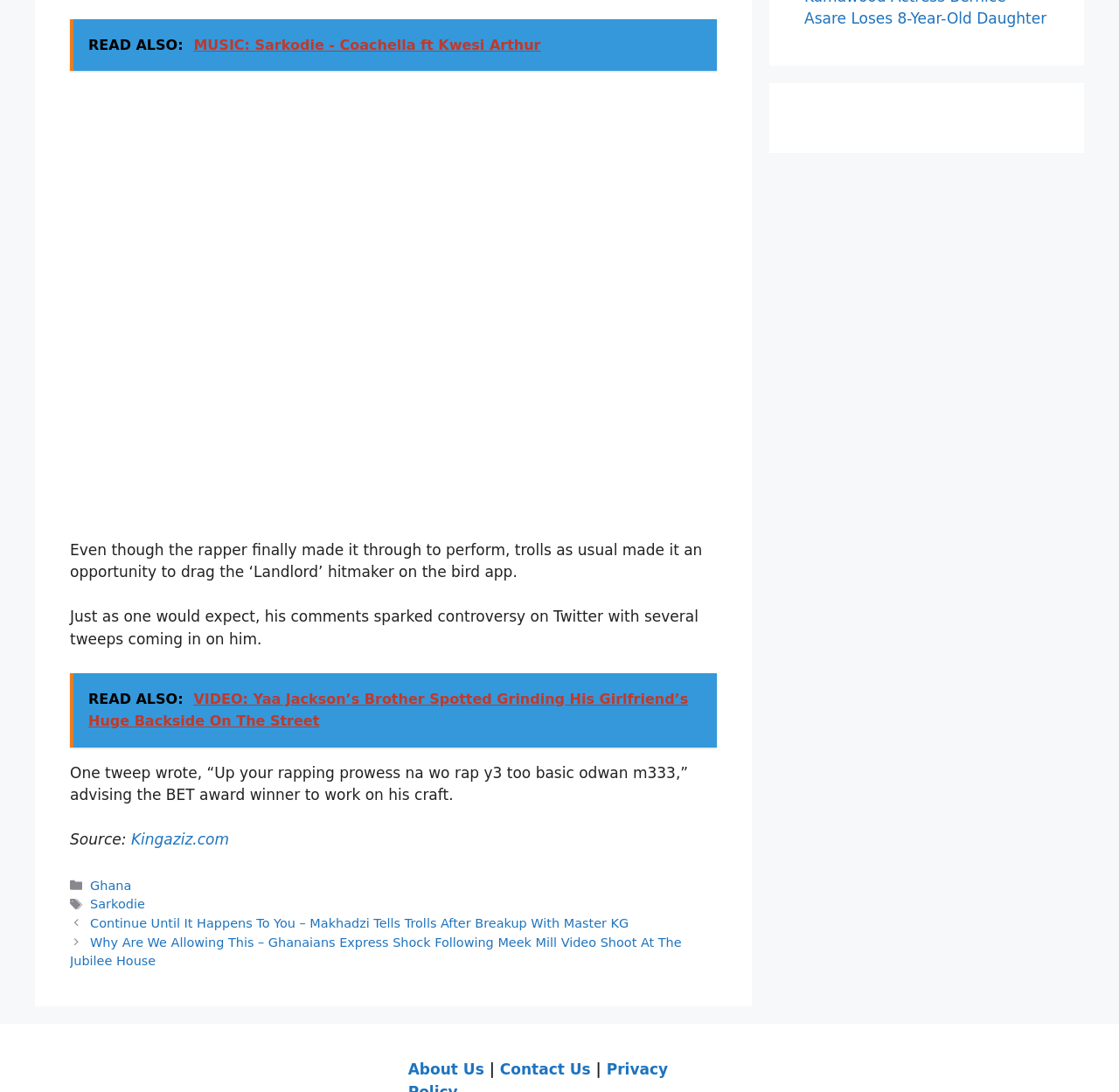Please mark the clickable region by giving the bounding box coordinates needed to complete this instruction: "Learn more about Sarkodie".

[0.081, 0.822, 0.13, 0.835]